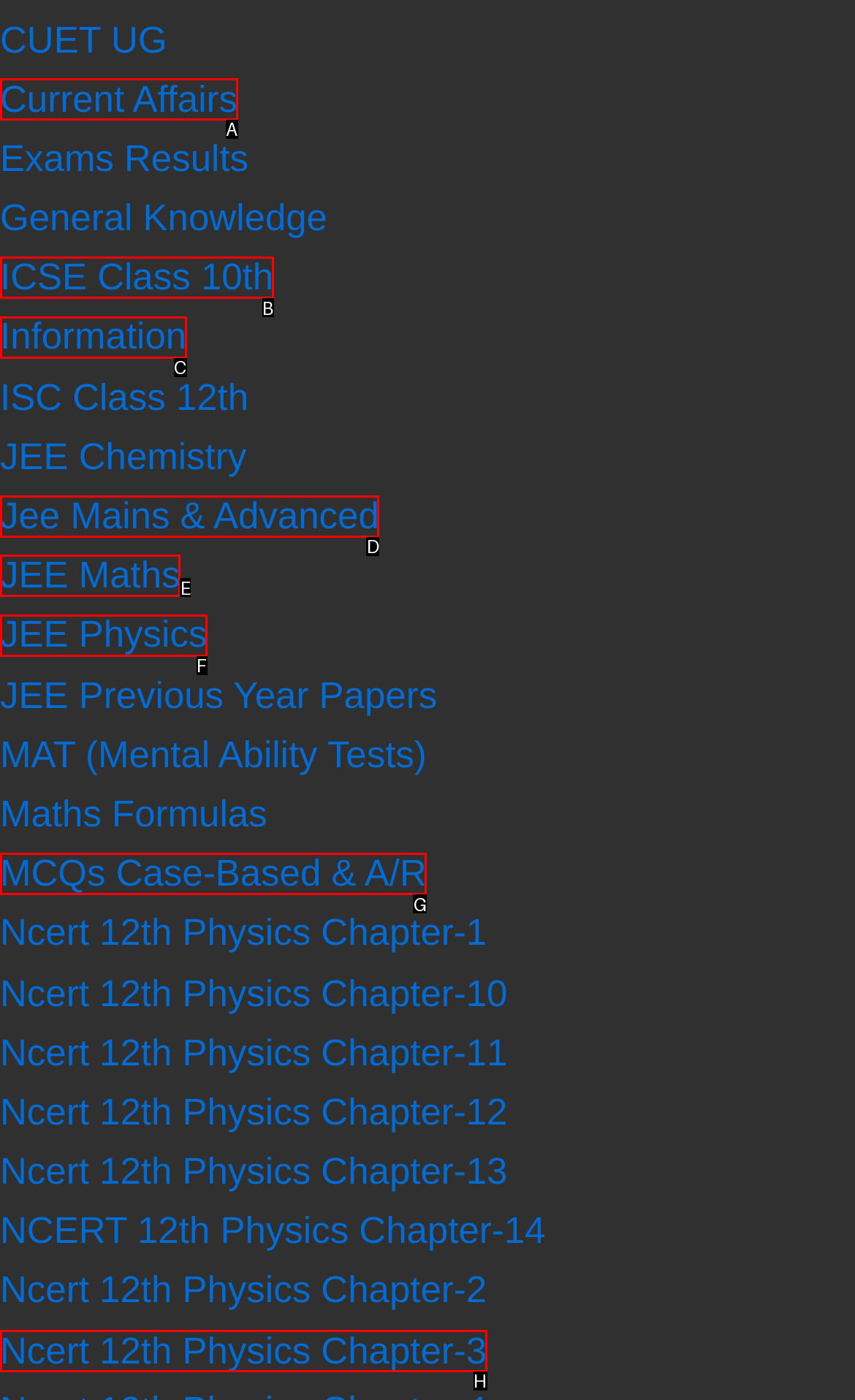Match the description: ICSE Class 10th to the appropriate HTML element. Respond with the letter of your selected option.

B